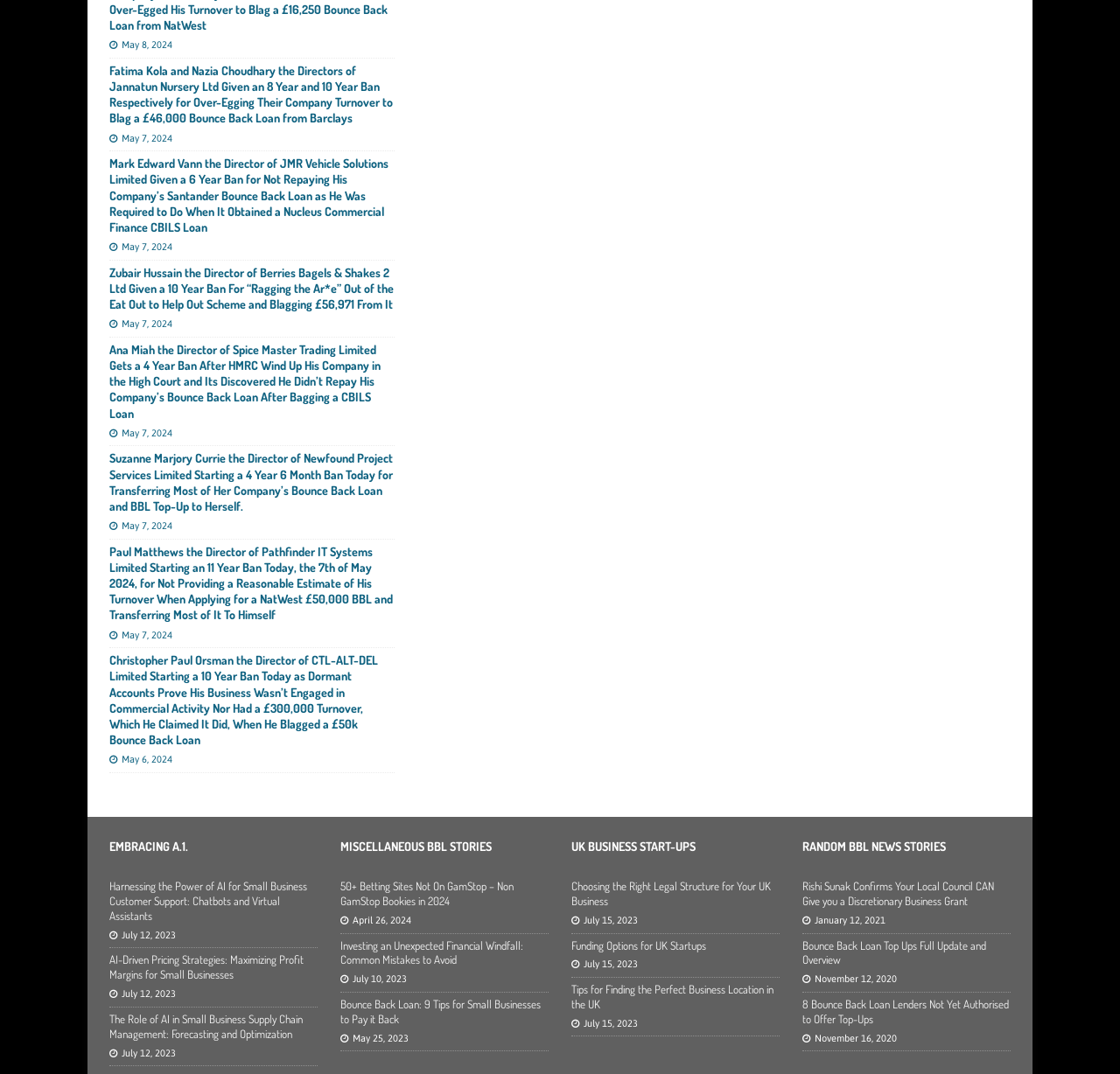Identify the bounding box coordinates of the region I need to click to complete this instruction: "Read 'EMBRACING A.1.' article".

[0.098, 0.781, 0.168, 0.795]